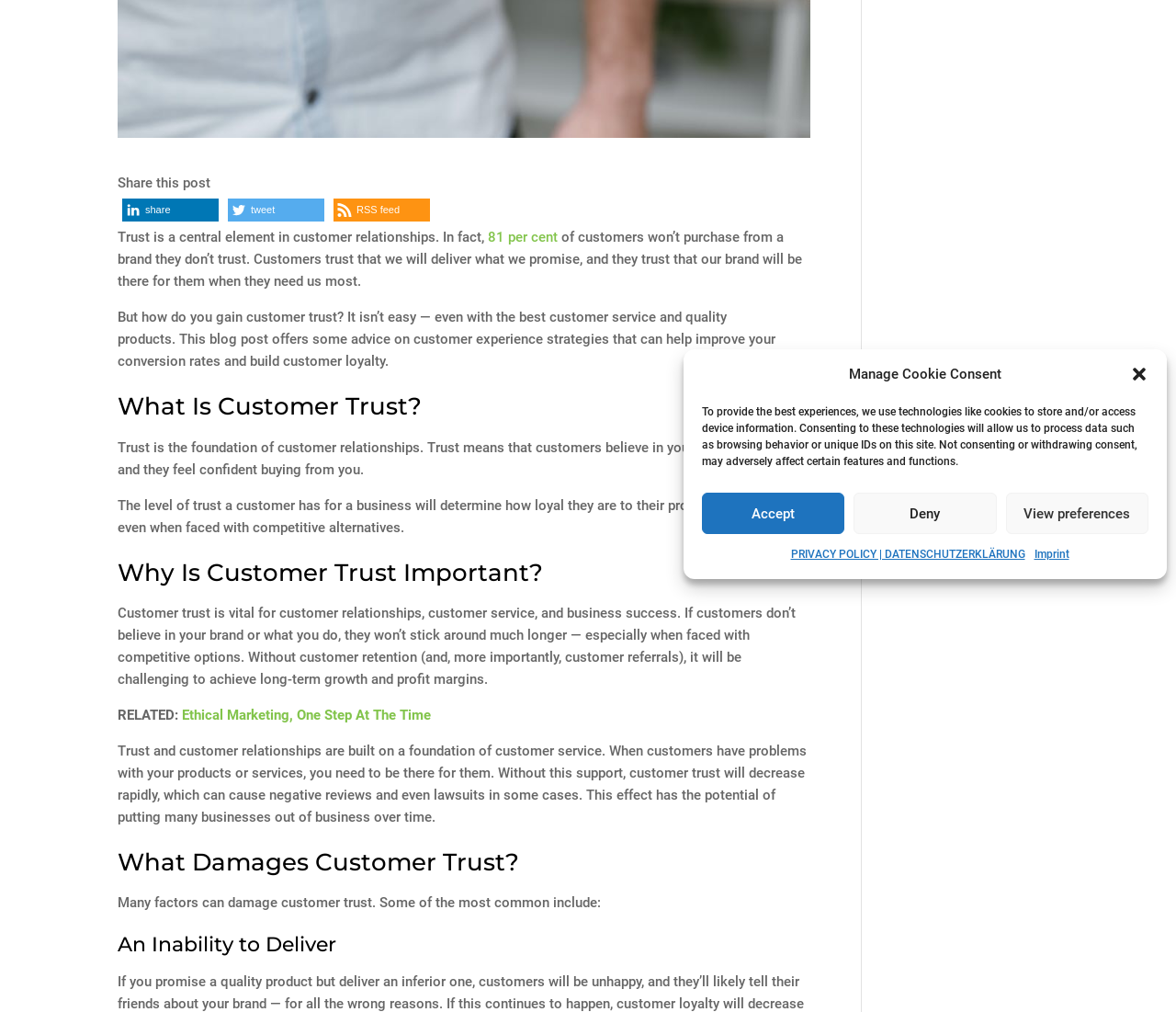Find the bounding box coordinates corresponding to the UI element with the description: "PRIVACY POLICY | DATENSCHUTZERKLÄRUNG". The coordinates should be formatted as [left, top, right, bottom], with values as floats between 0 and 1.

[0.672, 0.537, 0.871, 0.559]